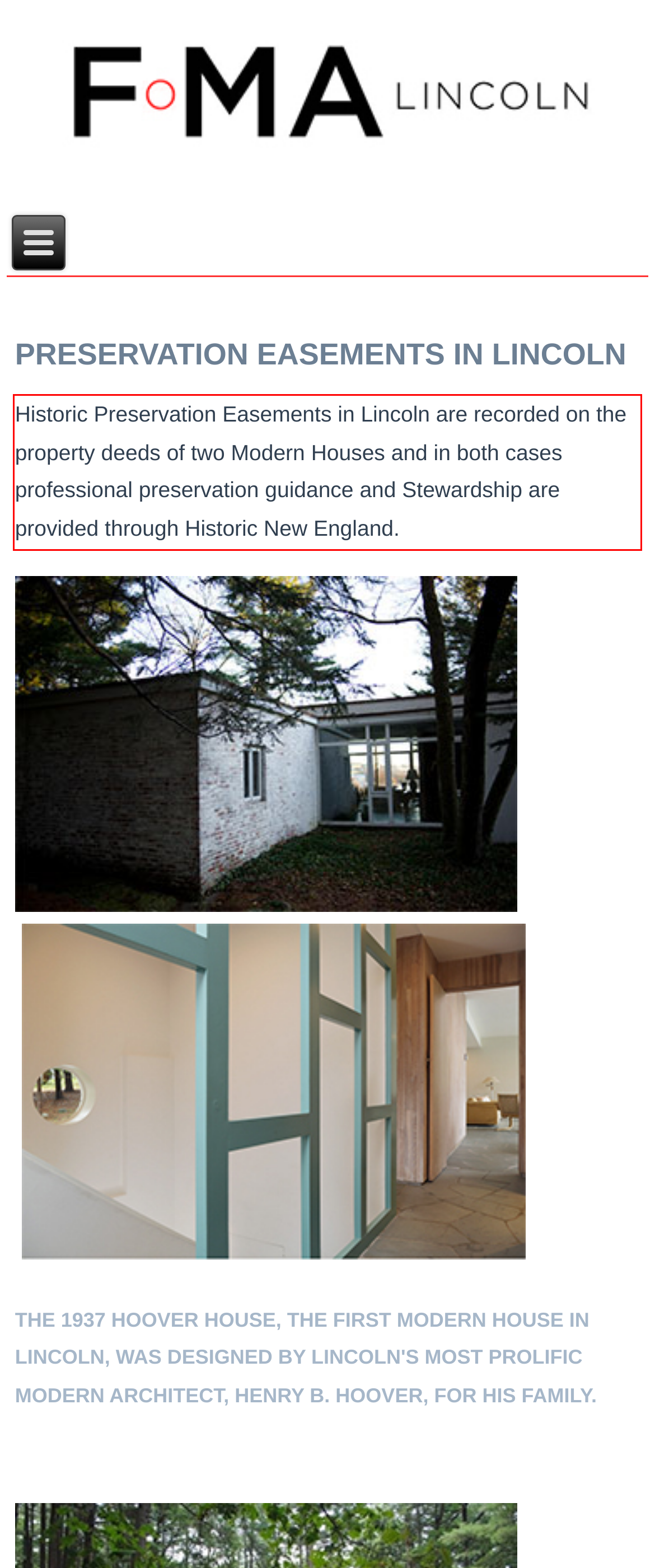Analyze the screenshot of the webpage that features a red bounding box and recognize the text content enclosed within this red bounding box.

Historic Preservation Easements in Lincoln are recorded on the property deeds of two Modern Houses and in both cases professional preservation guidance and Stewardship are provided through Historic New England.